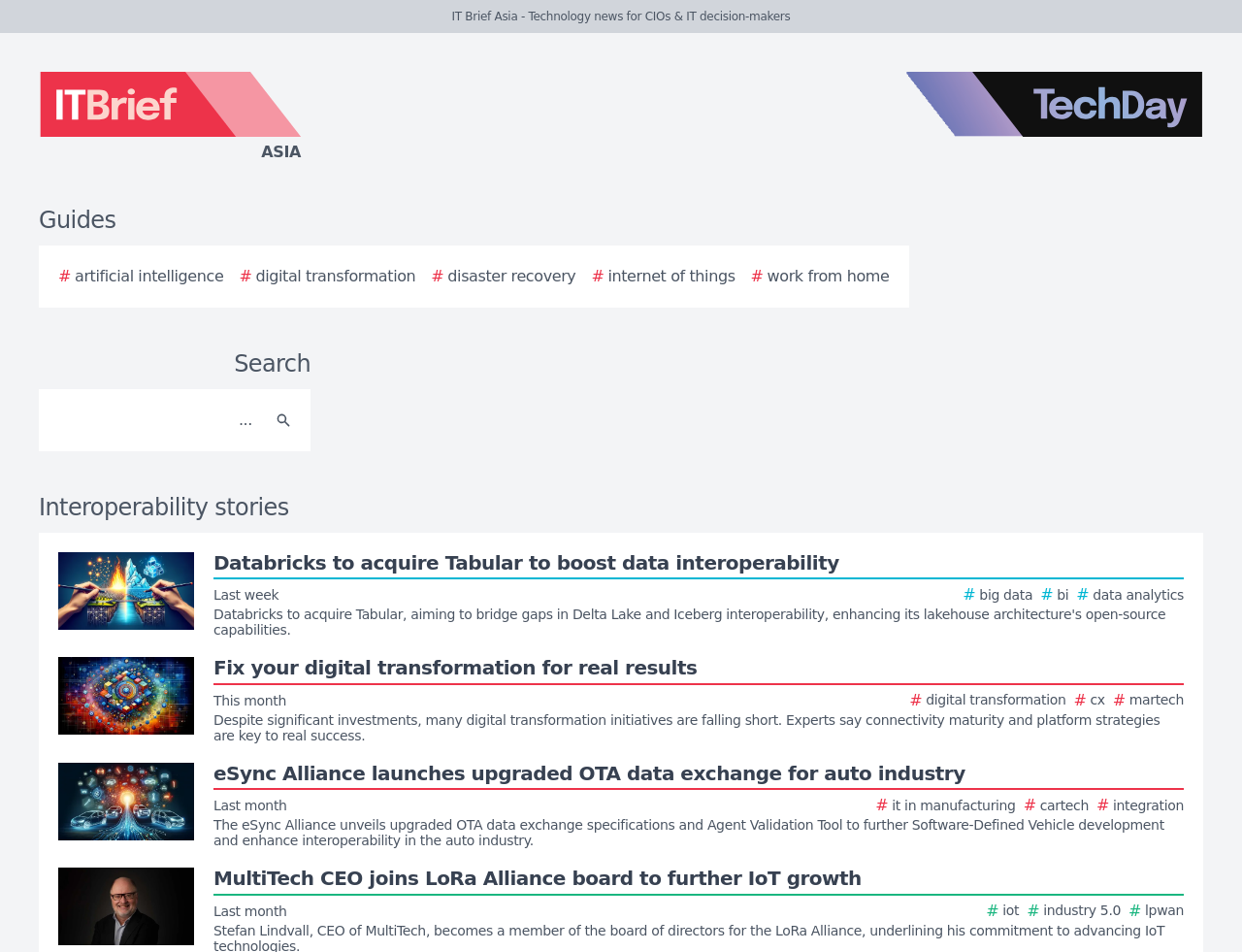Find the bounding box coordinates for the element described here: "Asia".

[0.0, 0.075, 0.438, 0.172]